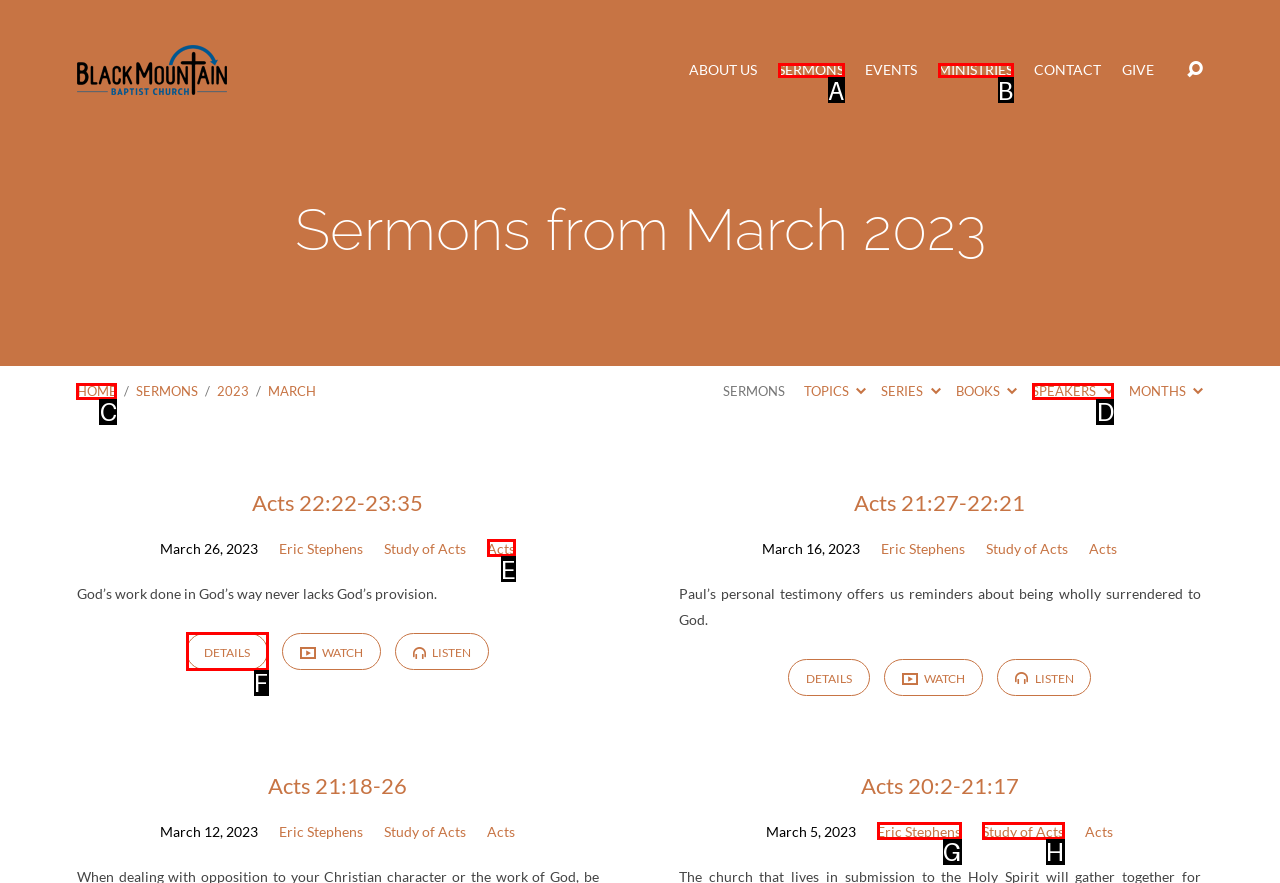Choose the option that aligns with the description: Ministries
Respond with the letter of the chosen option directly.

B